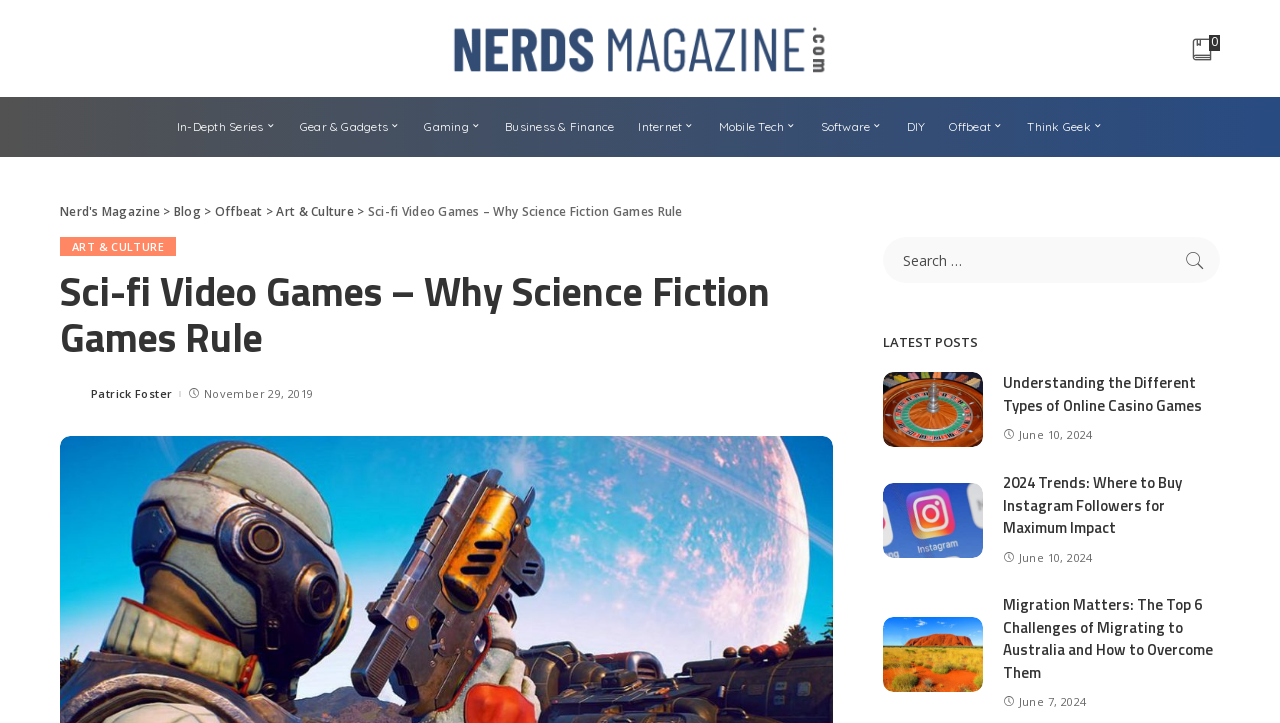Using the webpage screenshot and the element description value="Search", determine the bounding box coordinates. Specify the coordinates in the format (top-left x, top-left y, bottom-right x, bottom-right y) with values ranging from 0 to 1.

[0.917, 0.328, 0.953, 0.392]